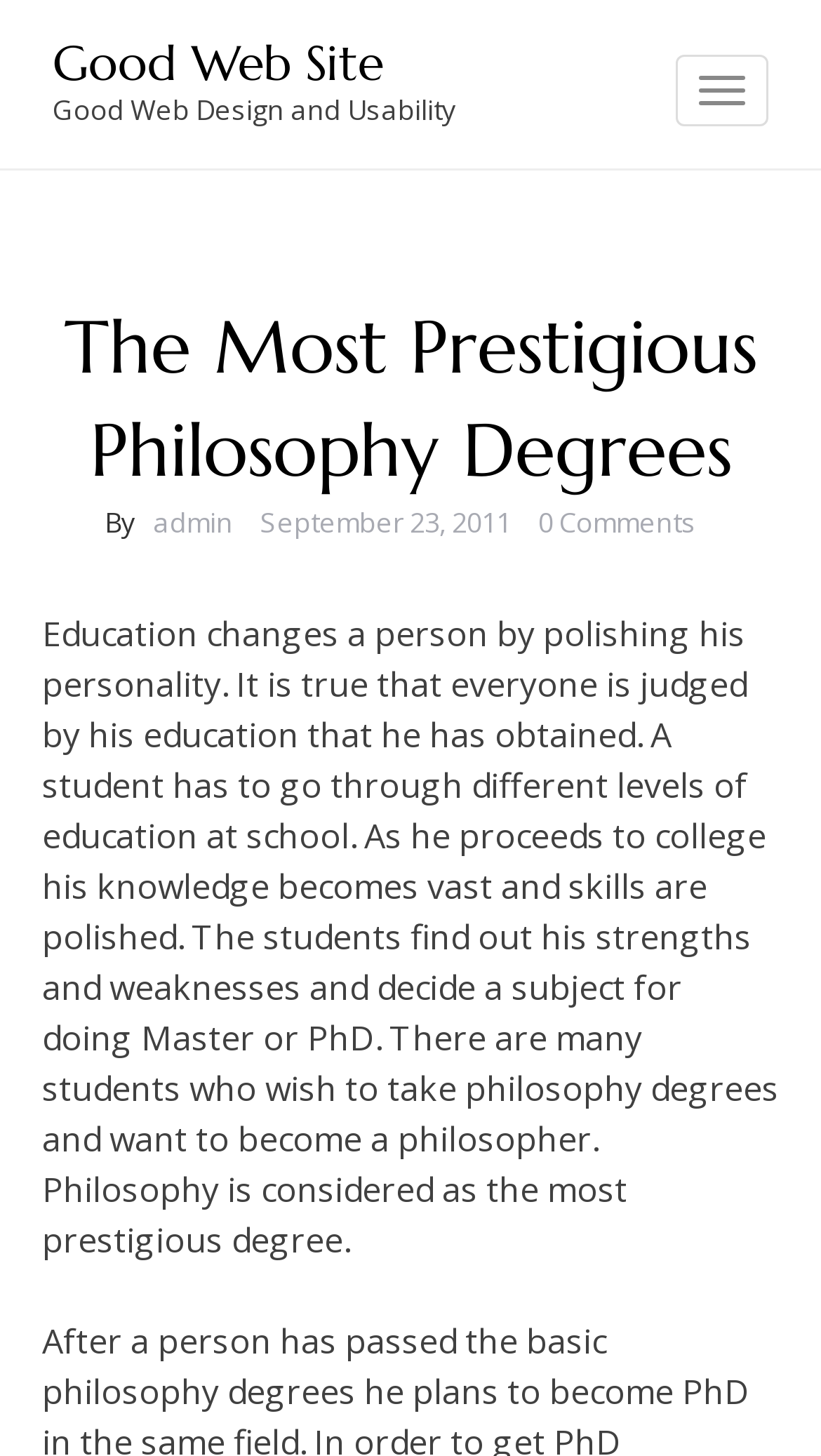Predict the bounding box of the UI element based on the description: "Toggle navigation". The coordinates should be four float numbers between 0 and 1, formatted as [left, top, right, bottom].

[0.823, 0.038, 0.936, 0.087]